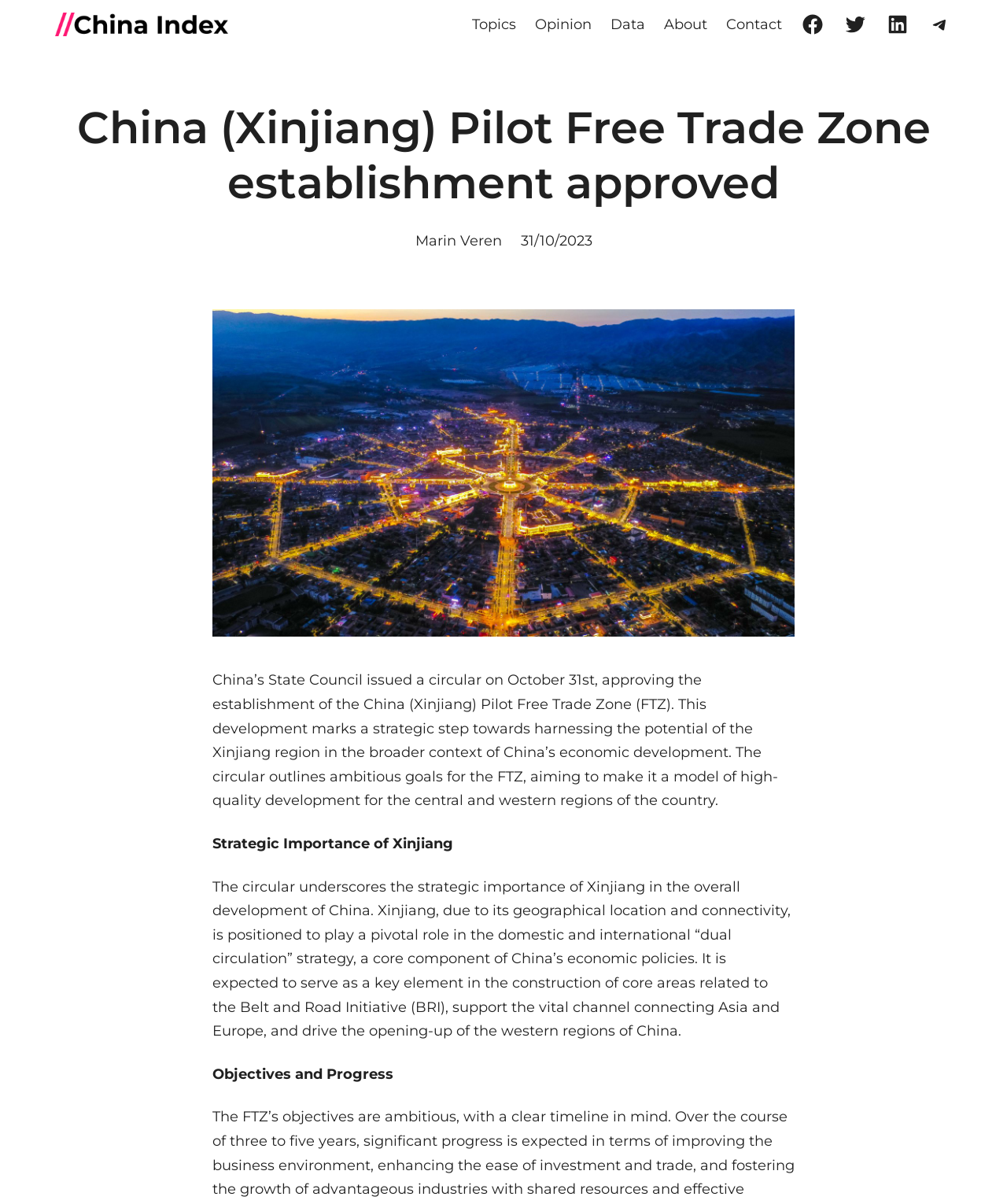Determine the bounding box coordinates of the area to click in order to meet this instruction: "Click the Elscint logo".

None